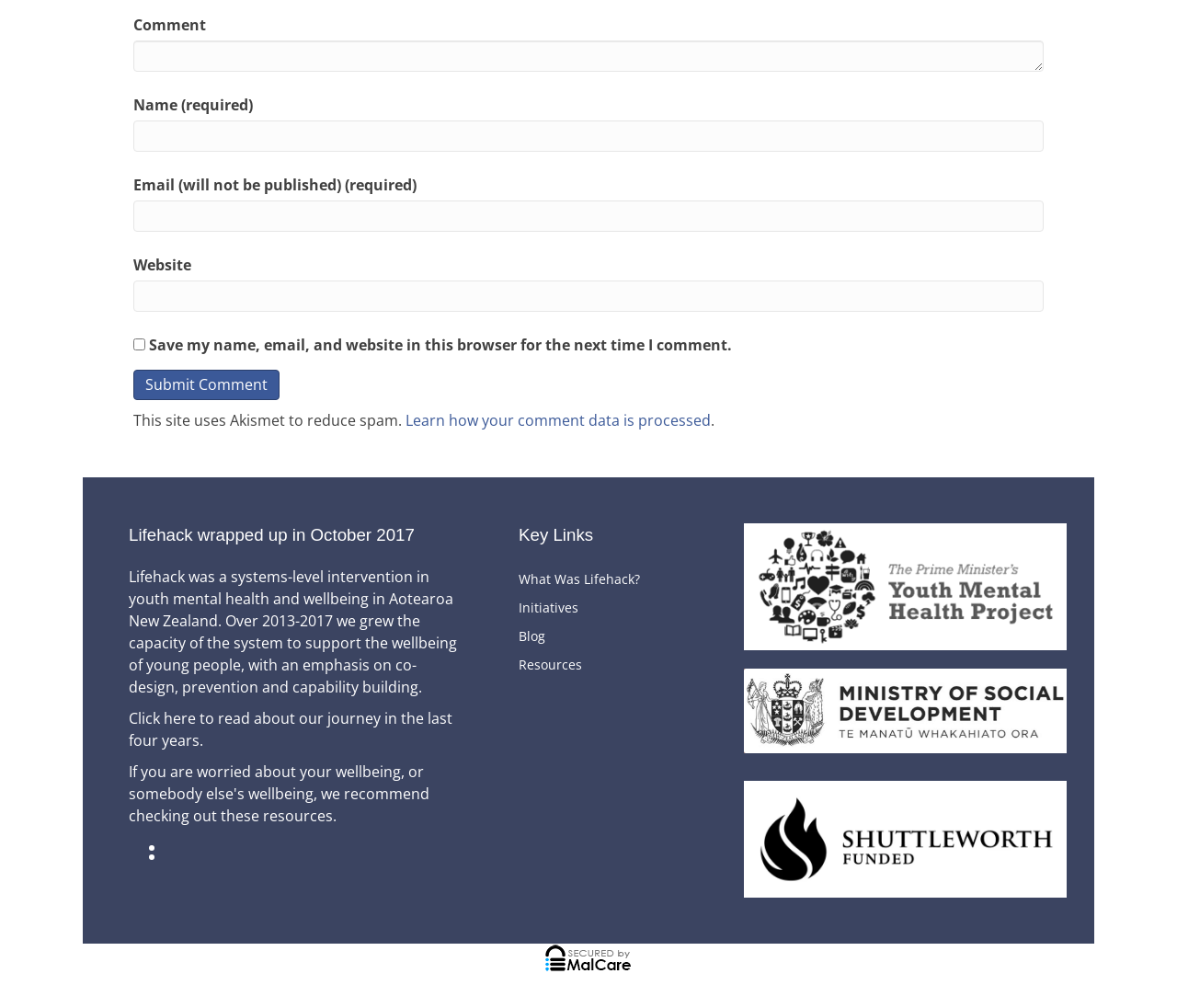Given the element description "parent_node: Comment name="url"", identify the bounding box of the corresponding UI element.

[0.113, 0.278, 0.887, 0.309]